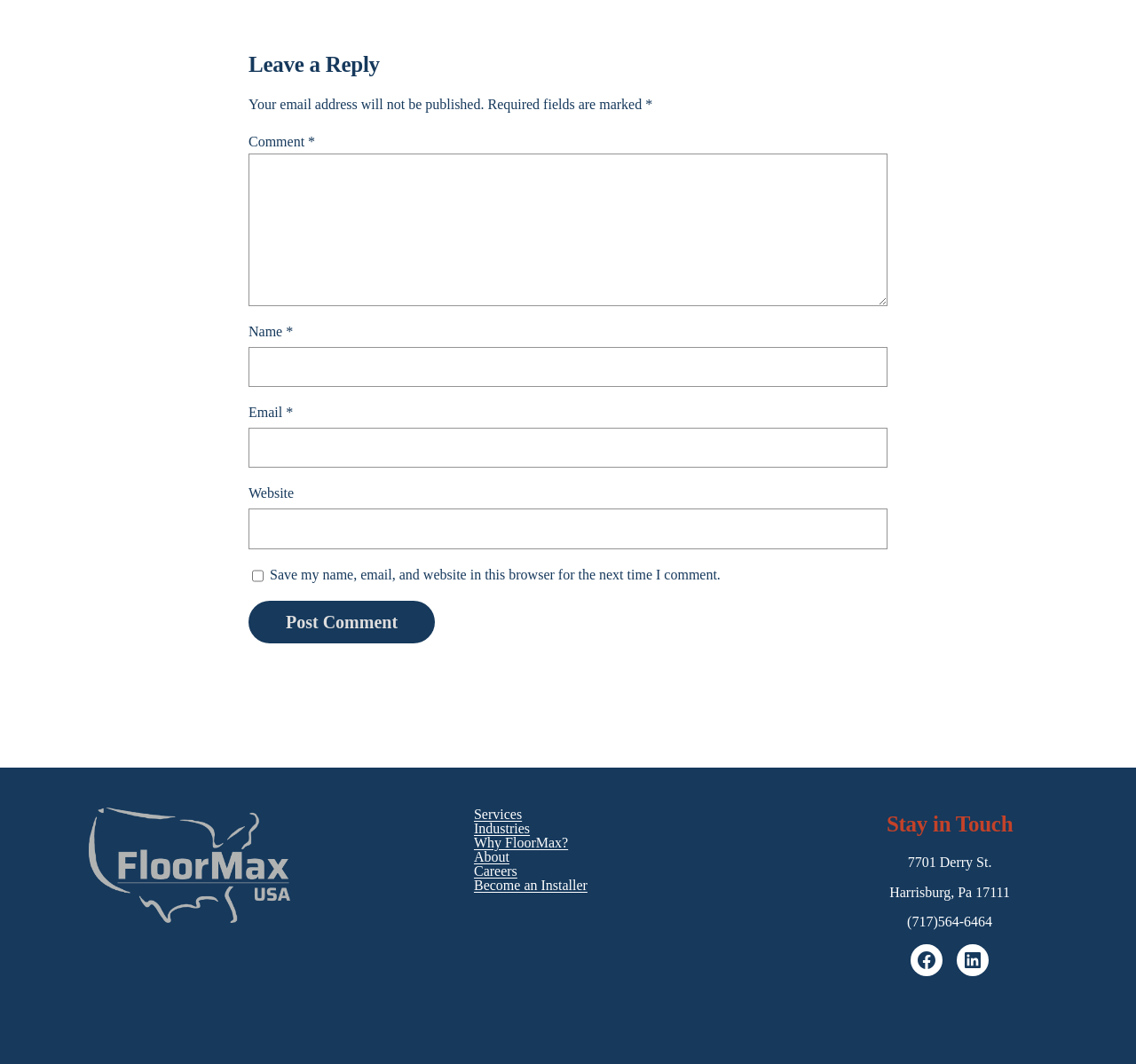Determine the bounding box coordinates (top-left x, top-left y, bottom-right x, bottom-right y) of the UI element described in the following text: parent_node: Email * aria-describedby="email-notes" name="email"

[0.219, 0.402, 0.781, 0.44]